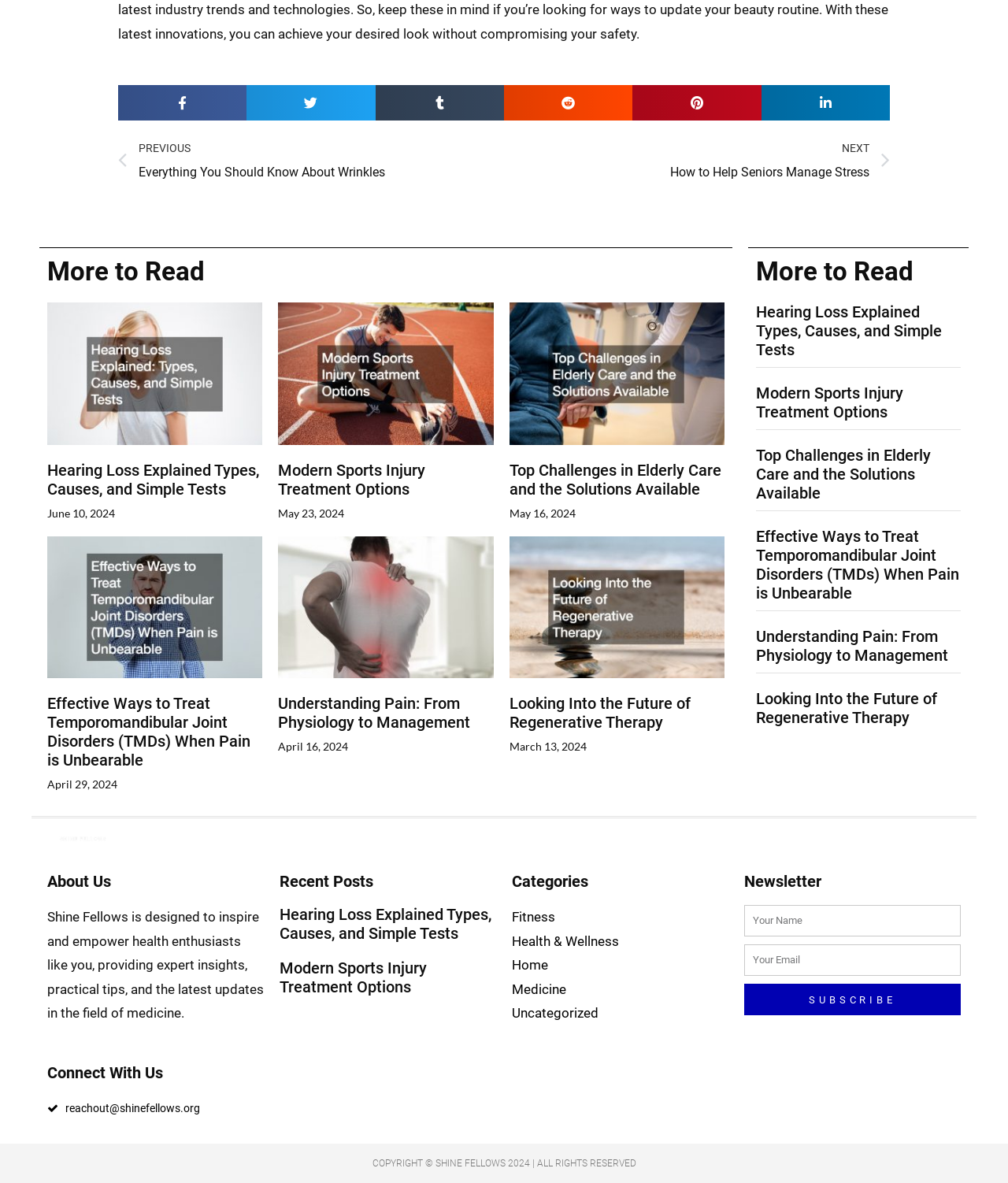Please find the bounding box for the following UI element description. Provide the coordinates in (top-left x, top-left y, bottom-right x, bottom-right y) format, with values between 0 and 1: parent_node: Email name="form_fields[email]" placeholder="Your Email"

[0.738, 0.798, 0.953, 0.825]